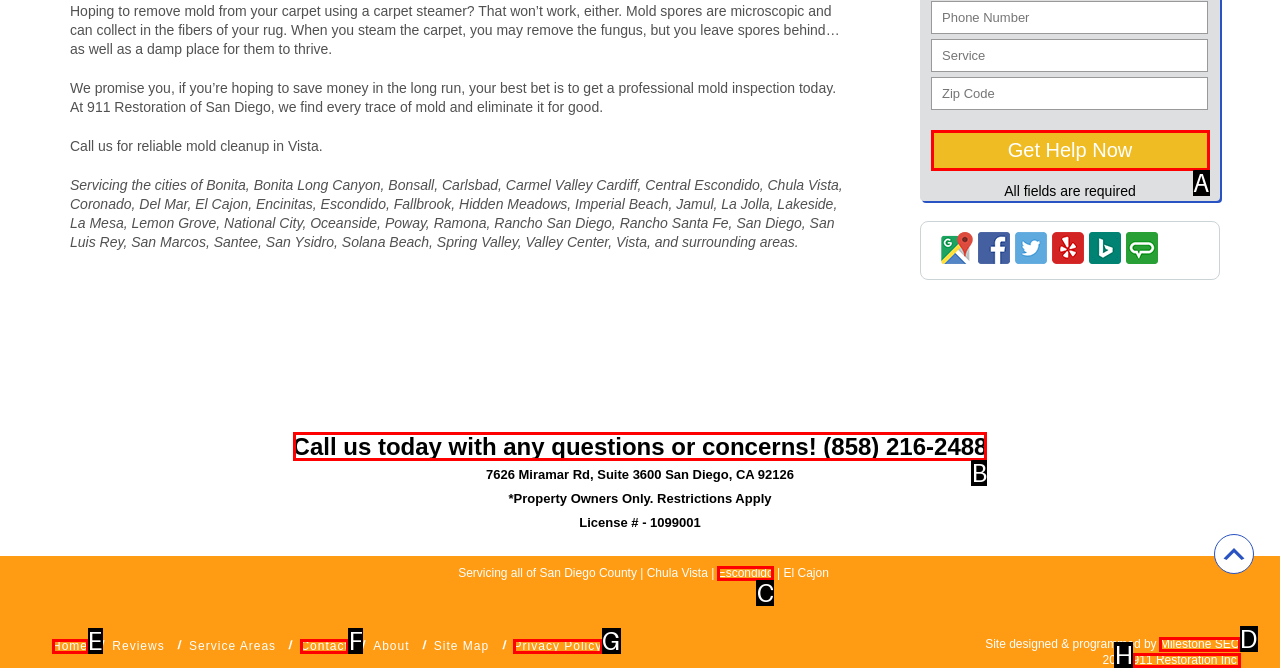Point out the HTML element I should click to achieve the following: Call the company Reply with the letter of the selected element.

B